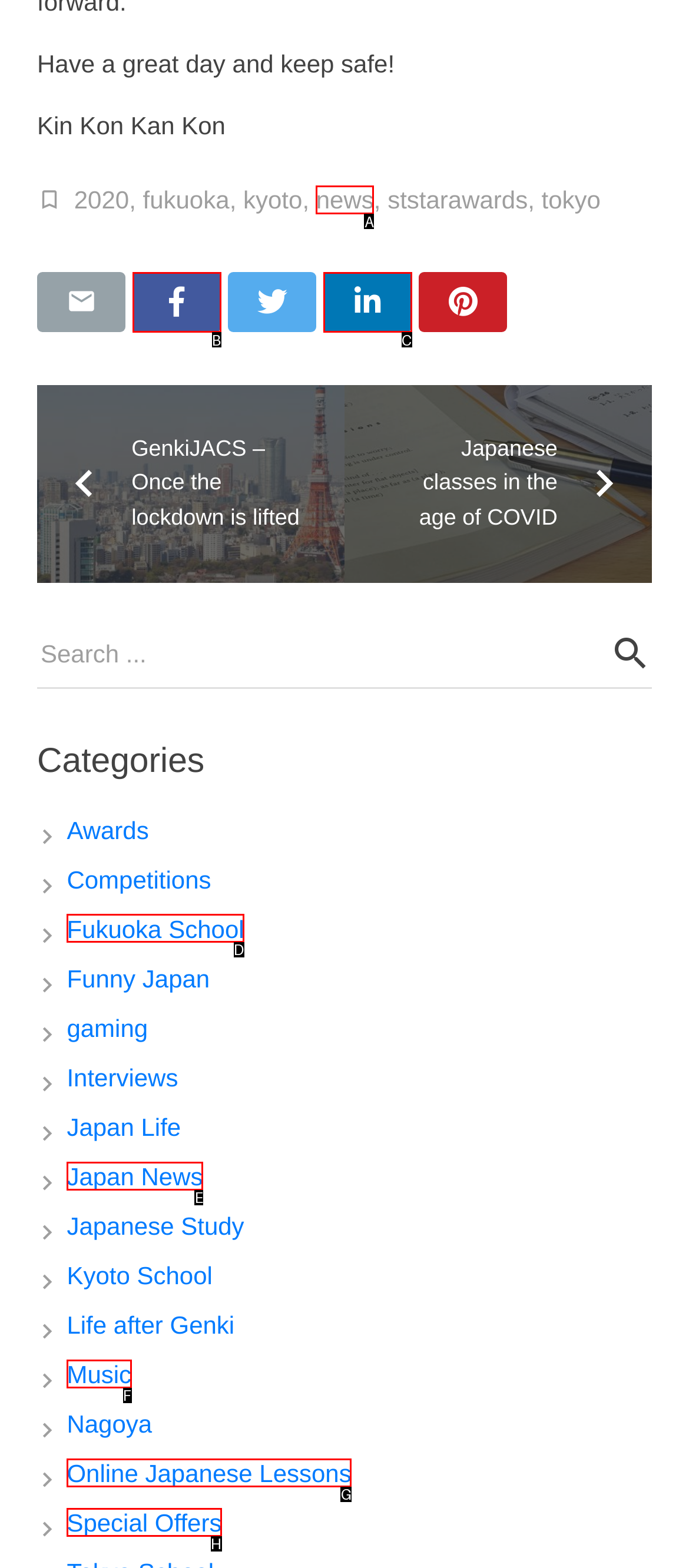Choose the HTML element you need to click to achieve the following task: Go to Fukuoka School
Respond with the letter of the selected option from the given choices directly.

D